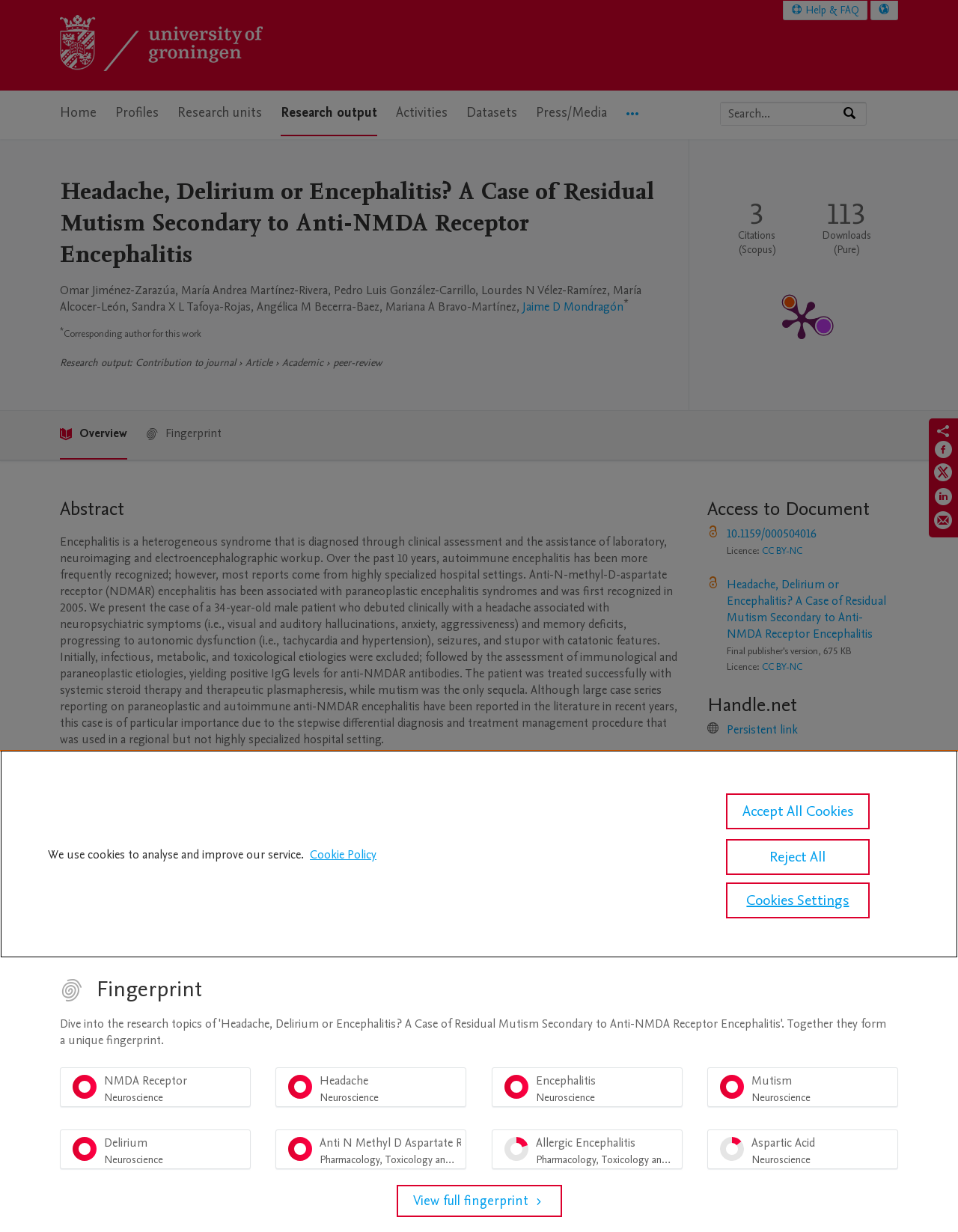Create a detailed summary of the webpage's content and design.

This webpage is a research portal from the University of Groningen, featuring a specific research article titled "Headache, Delirium or Encephalitis? A Case of Residual Mutism Secondary to Anti-NMDA Receptor Encephalitis". 

At the top of the page, there are several links, including "Skip to main navigation", "Skip to search", and "Skip to main content". On the top-right corner, there is a logo of the University of Groningen research portal, accompanied by a link to the portal's home page. 

Below the logo, there is a main navigation menu with several menu items, including "Home", "Profiles", "Research units", "Research output", "Activities", "Datasets", "Press/Media", and "More navigation options". 

On the right side of the page, there is a search bar with a placeholder text "Search by expertise, name or affiliation" and a search button. 

The main content of the page is divided into several sections. The first section displays the title of the research article, followed by the authors' names, including Omar Jiménez-Zarazúa, María Andrea Martínez-Rivera, and others. 

The next section provides information about the research output, including the type of contribution, which is an article, and the publication metrics, such as the number of citations and downloads. 

Below the publication metrics, there are several menu items, including "Overview", "Fingerprint", and others. 

The abstract of the research article is presented in a separate section, which describes a case of a 34-year-old male patient who was diagnosed with anti-N-methyl-D-aspartate receptor (NMDAR) encephalitis. 

Following the abstract, there is a table providing additional information about the article, including the original language, pages, number of pages, journal, volume, issue number, and publication status. 

The next section is titled "Access to Document" and provides links to the document, including a DOI link and a link to the licence information, which is CC BY-NC. 

Finally, there is a section titled "Handle.net" with a link to a persistent link, and another section titled "Fingerprint" at the bottom of the page.